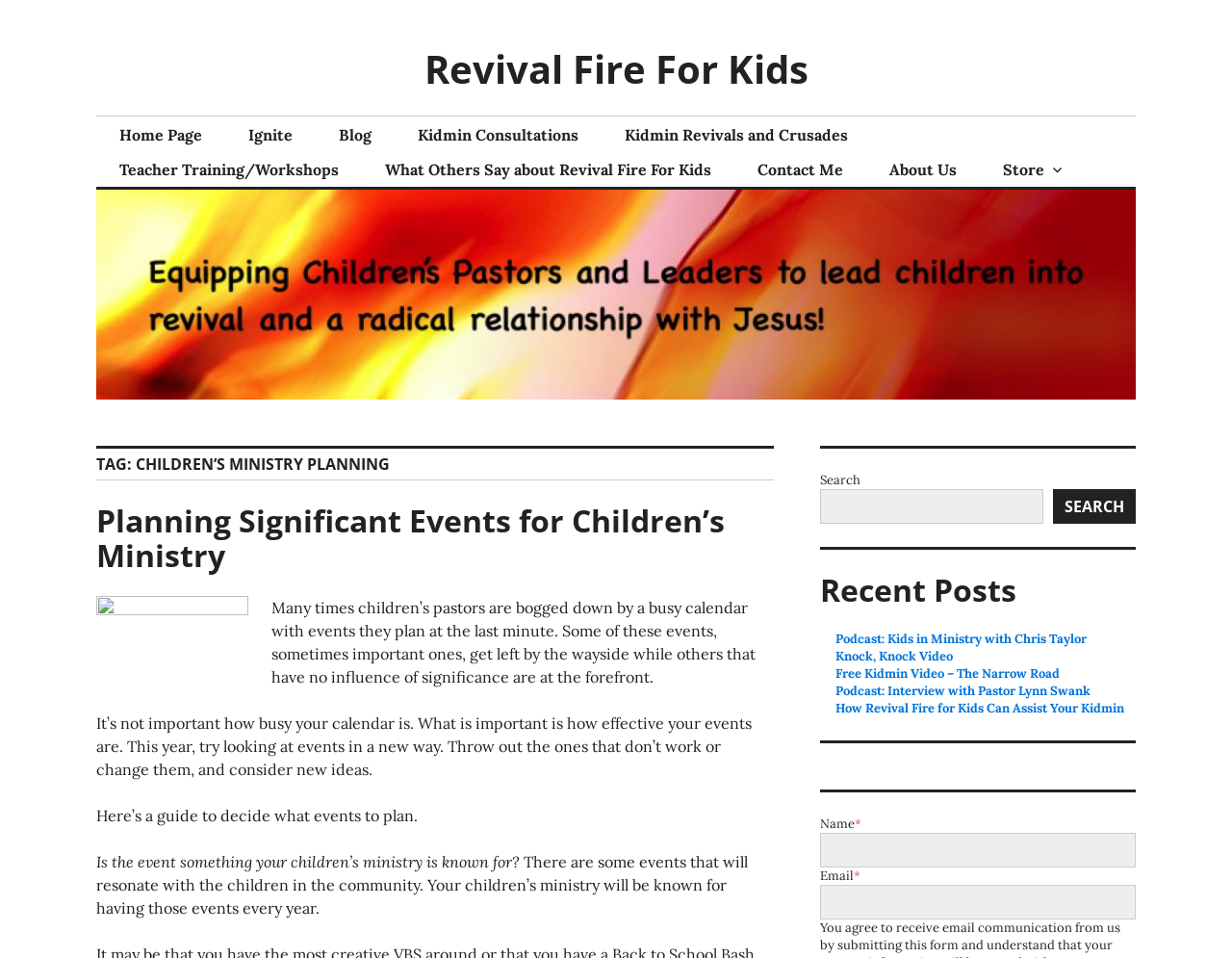What is the main topic of this webpage?
Could you please answer the question thoroughly and with as much detail as possible?

Based on the webpage's content, especially the heading 'TAG: CHILDREN’S MINISTRY PLANNING' and the text 'Planning Significant Events for Children’s Ministry', it is clear that the main topic of this webpage is children's ministry planning.